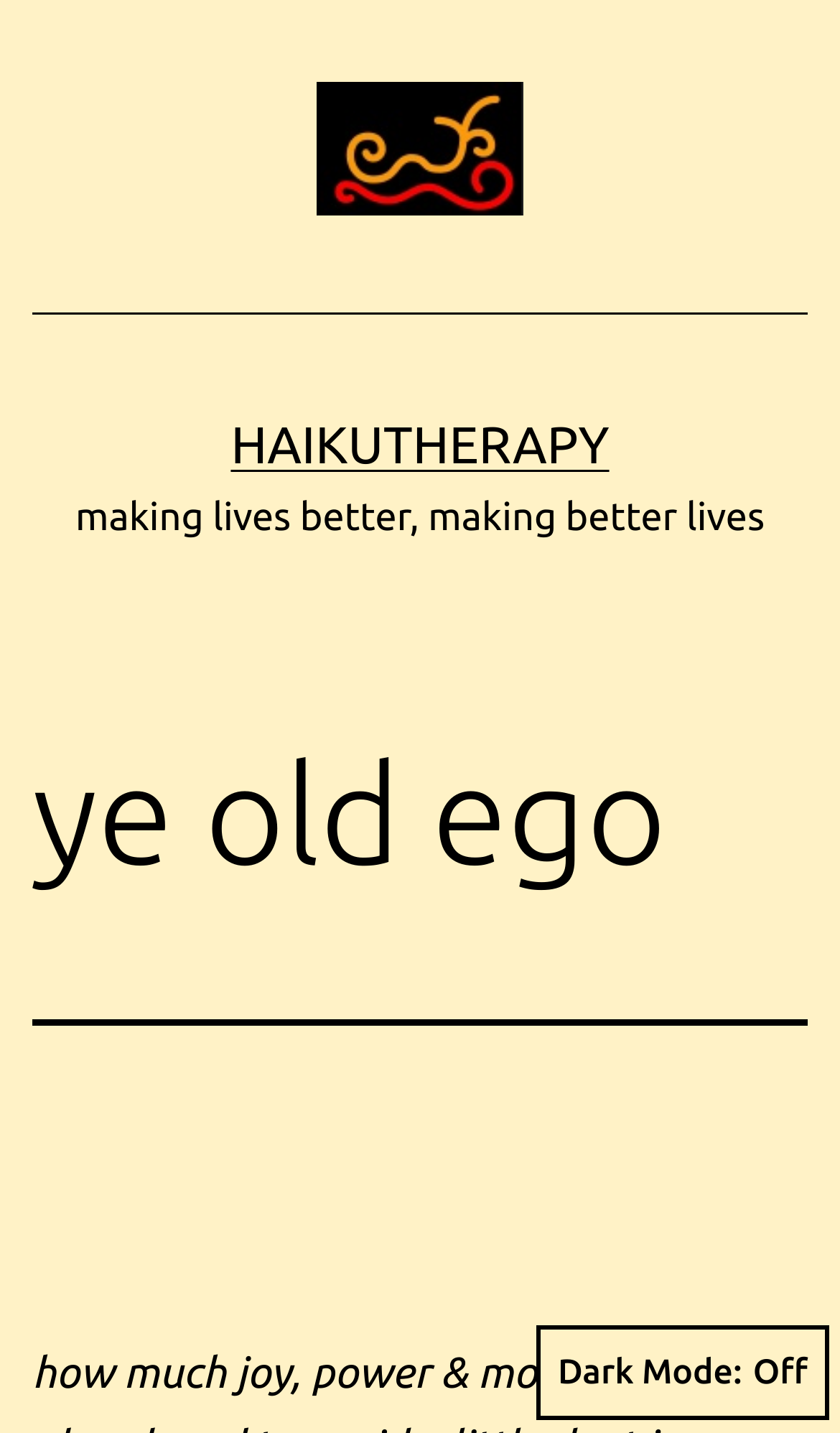Please provide a brief answer to the following inquiry using a single word or phrase:
What is the tagline of the website?

making lives better, making better lives